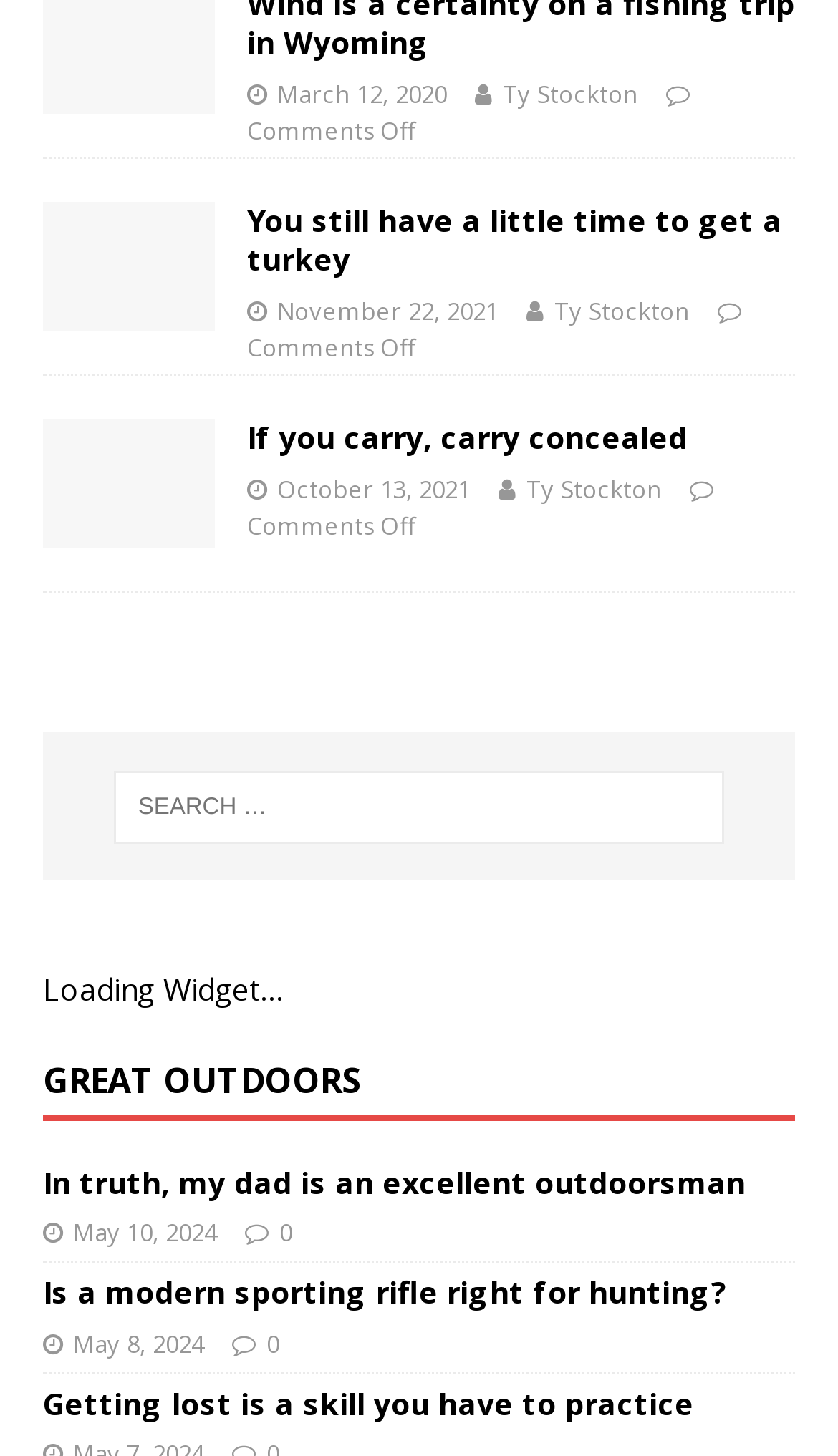Determine the bounding box coordinates of the section I need to click to execute the following instruction: "View the post from Ty Stockton on November 22, 2021". Provide the coordinates as four float numbers between 0 and 1, i.e., [left, top, right, bottom].

[0.662, 0.202, 0.823, 0.224]